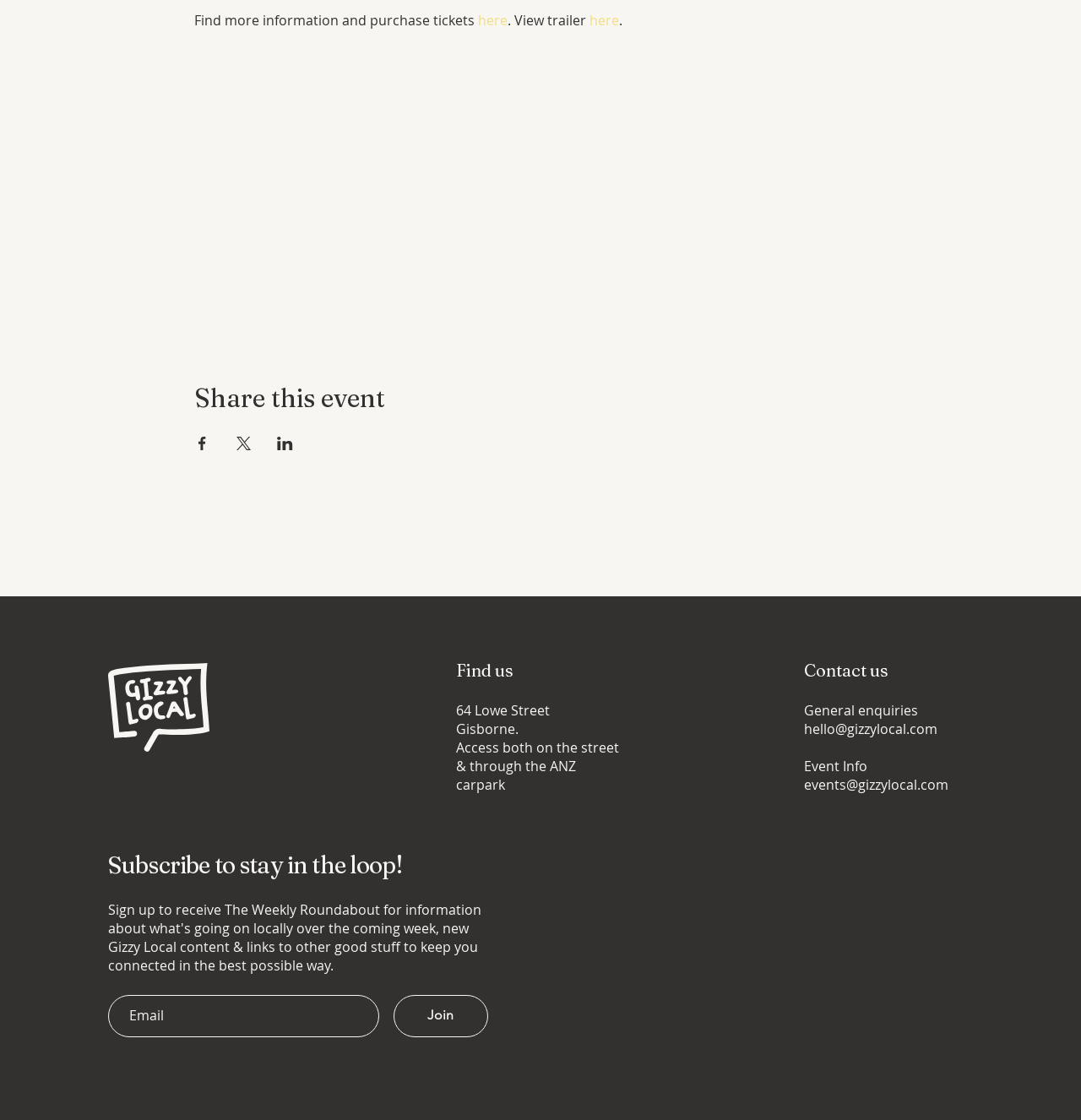Specify the bounding box coordinates (top-left x, top-left y, bottom-right x, bottom-right y) of the UI element in the screenshot that matches this description: aria-label="Email" name="email" placeholder="Email"

[0.1, 0.888, 0.35, 0.926]